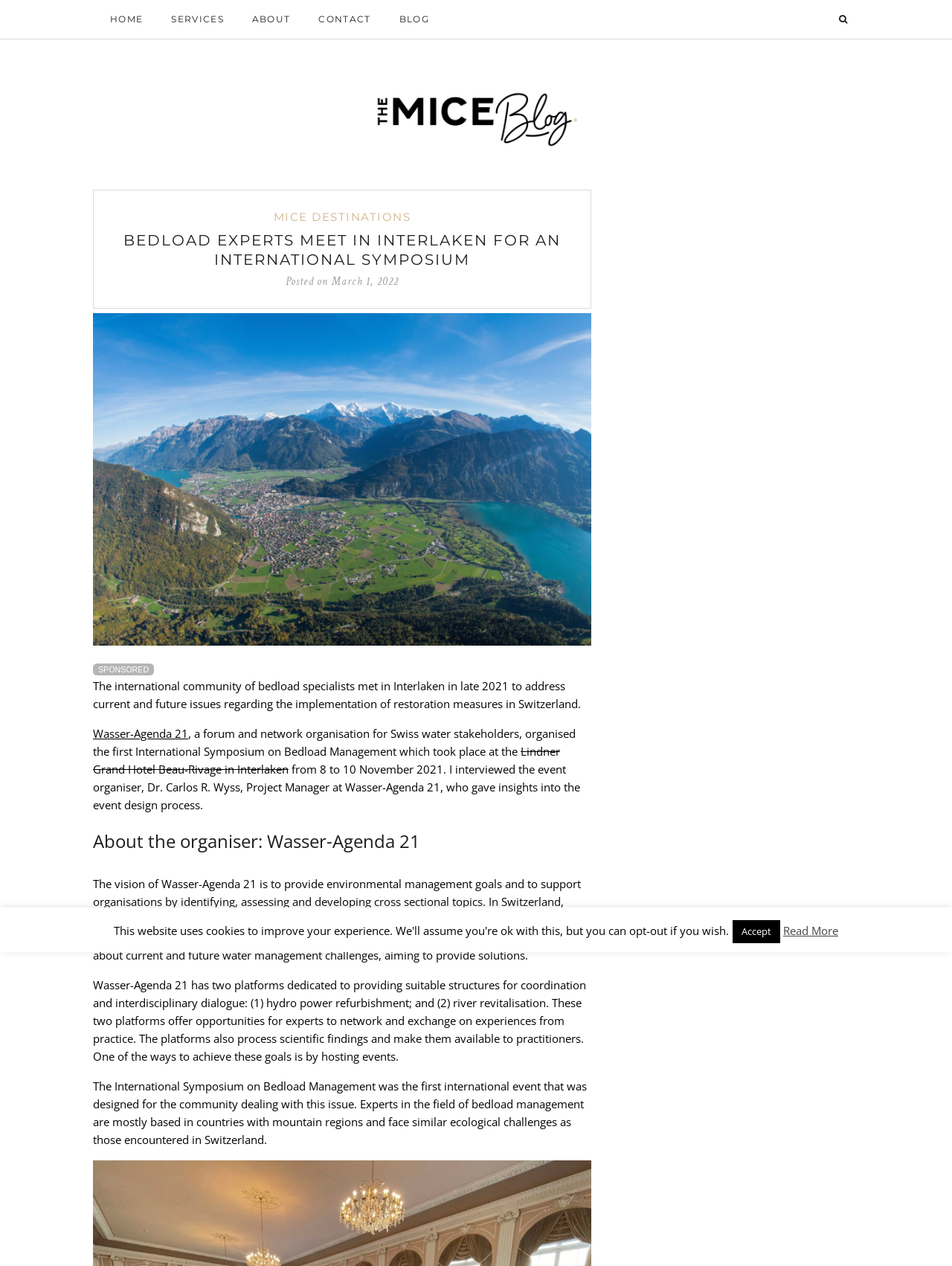From the webpage screenshot, predict the bounding box coordinates (top-left x, top-left y, bottom-right x, bottom-right y) for the UI element described here: Blog

[0.405, 0.0, 0.465, 0.03]